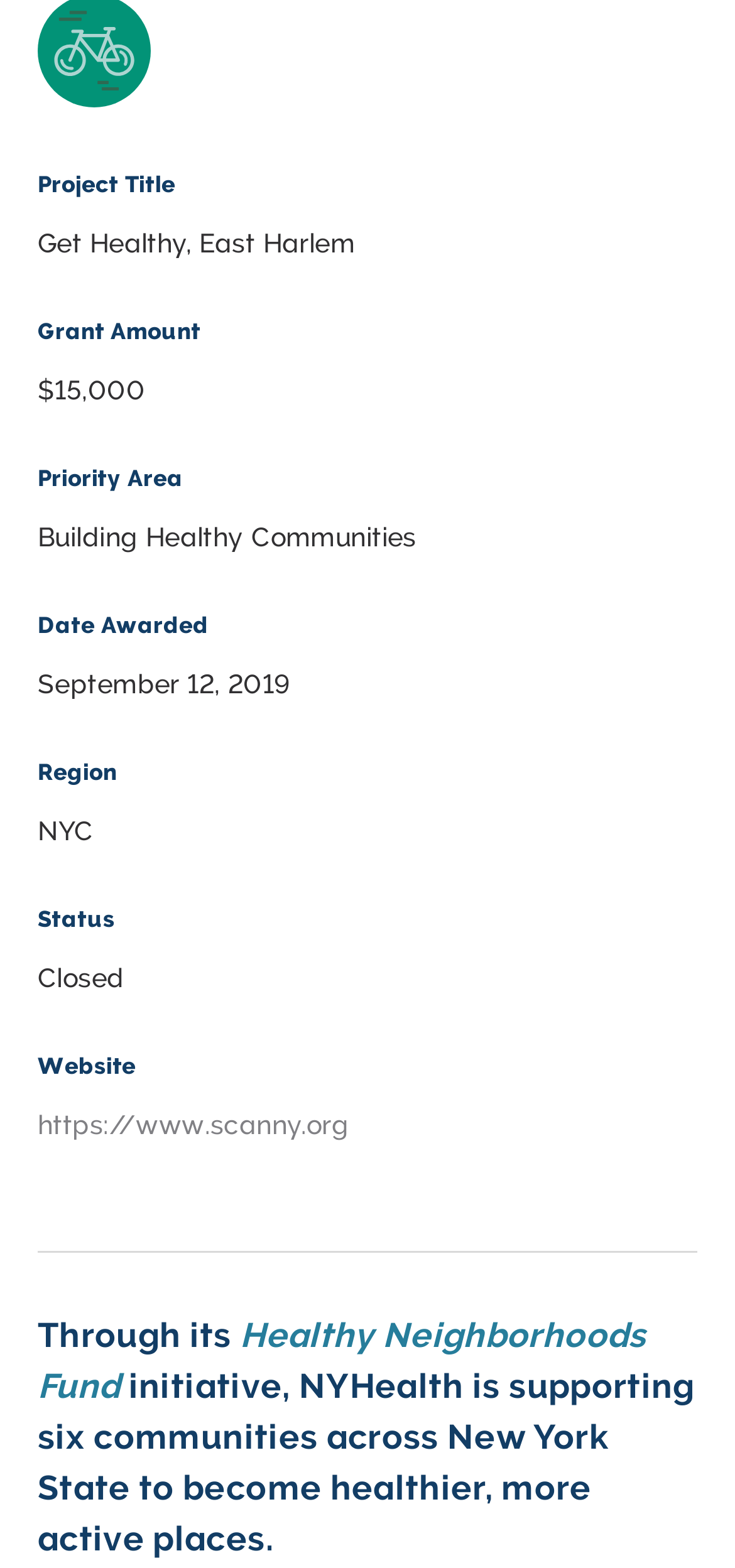Identify the bounding box for the UI element that is described as follows: "Grantee Stories".

[0.153, 0.374, 0.944, 0.398]